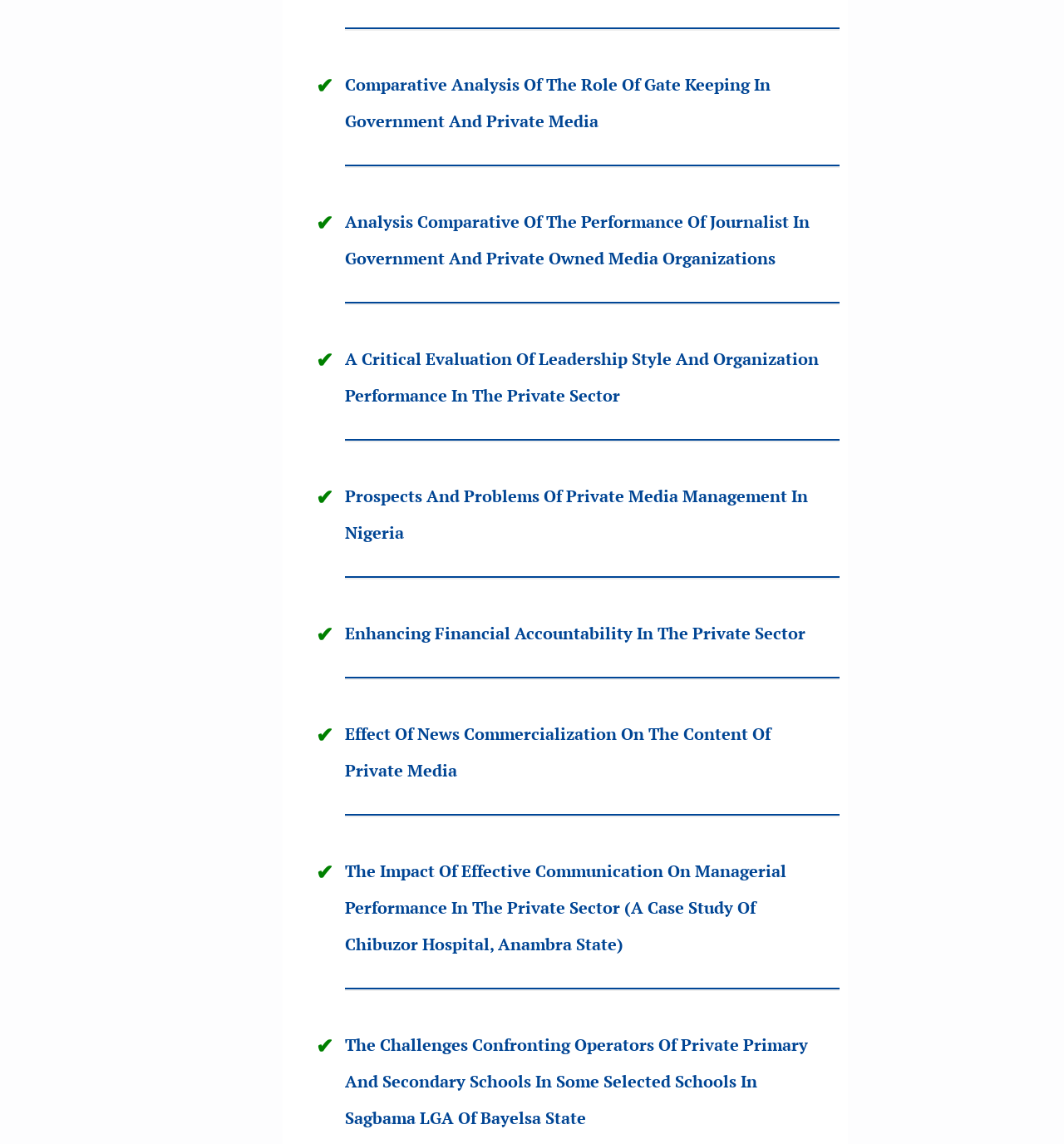What is the vertical position of the last link?
Please provide a single word or phrase as your answer based on the screenshot.

Bottom